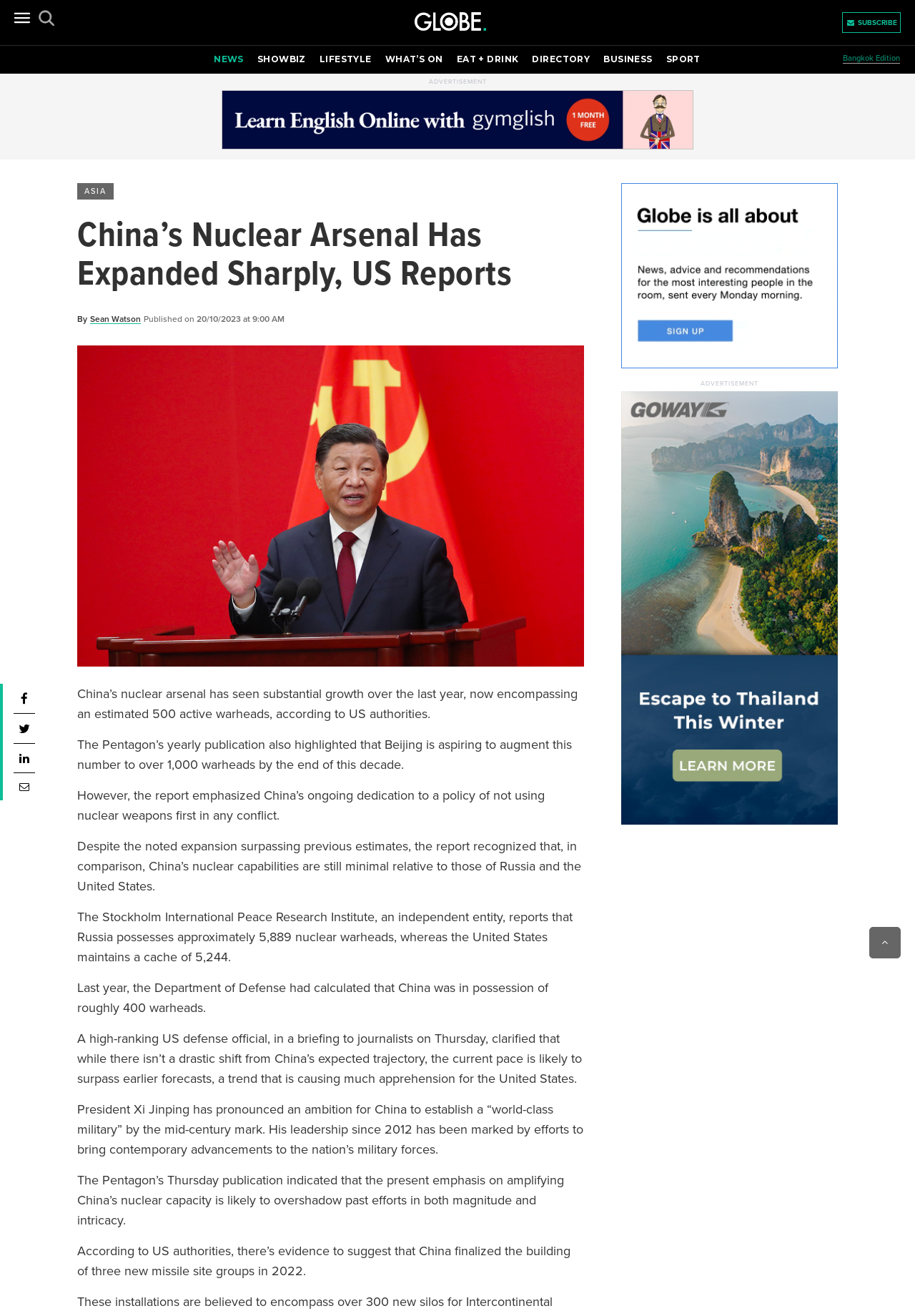Generate the title text from the webpage.

China’s Nuclear Arsenal Has Expanded Sharply, US Reports